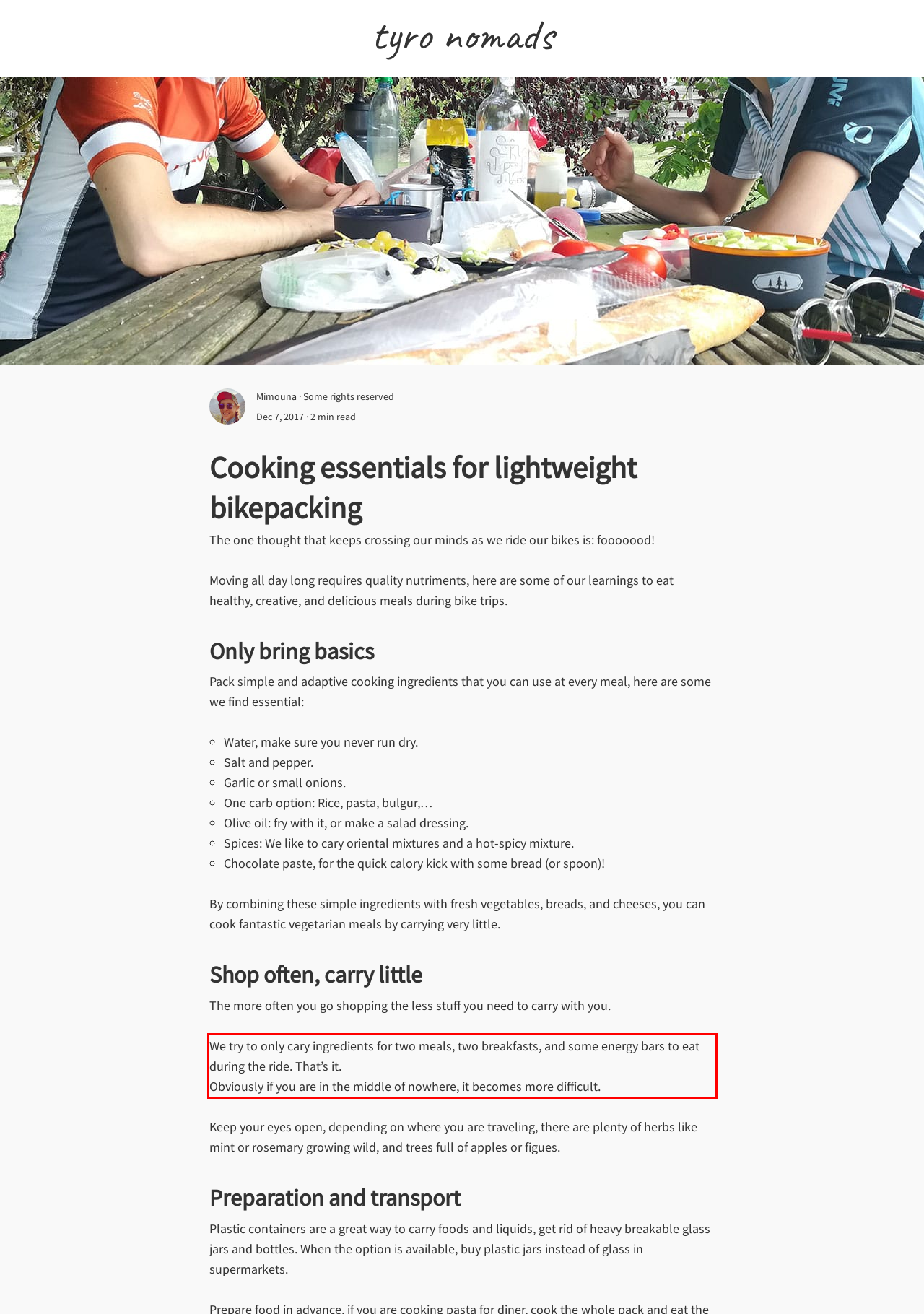The screenshot provided shows a webpage with a red bounding box. Apply OCR to the text within this red bounding box and provide the extracted content.

We try to only cary ingredients for two meals, two breakfasts, and some energy bars to eat during the ride. That’s it. Obviously if you are in the middle of nowhere, it becomes more difficult.